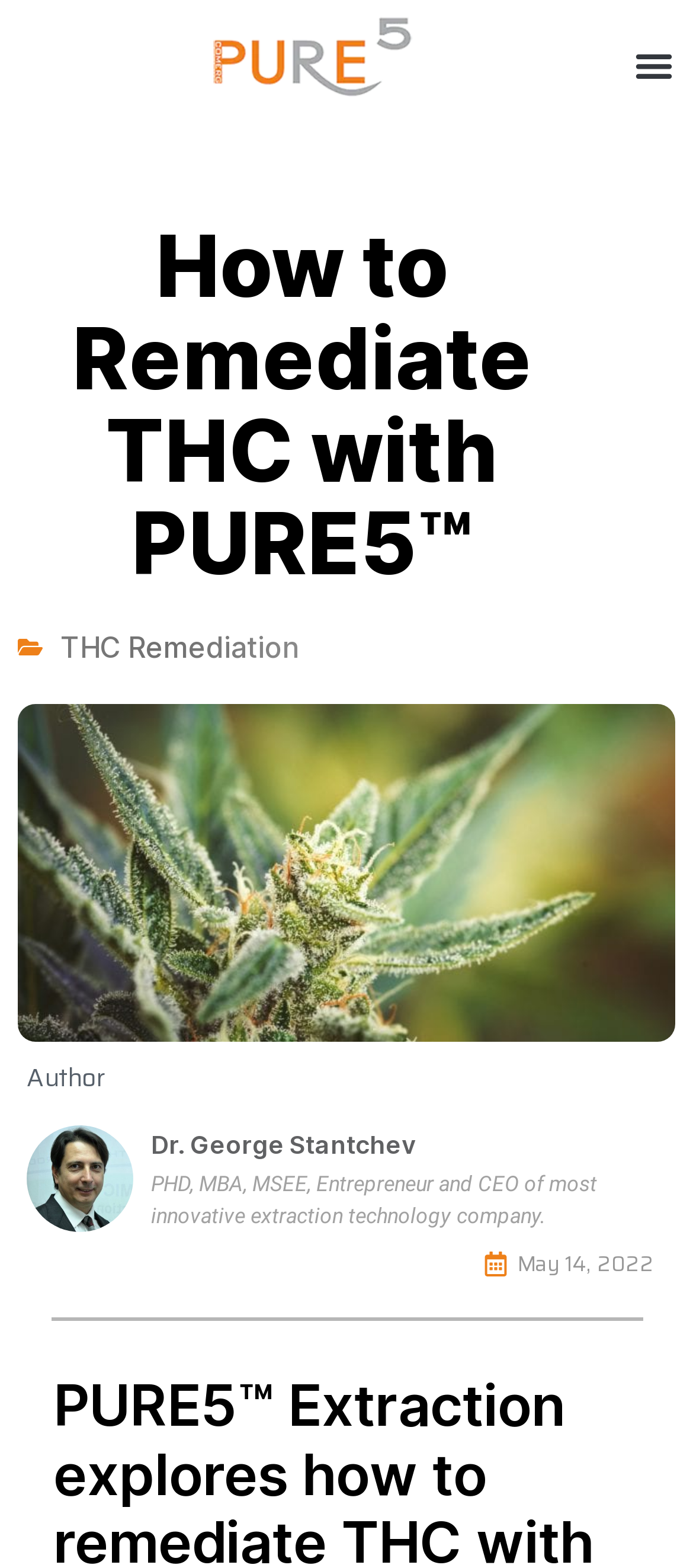Respond to the question below with a concise word or phrase:
What is the topic of the article?

THC Remediation